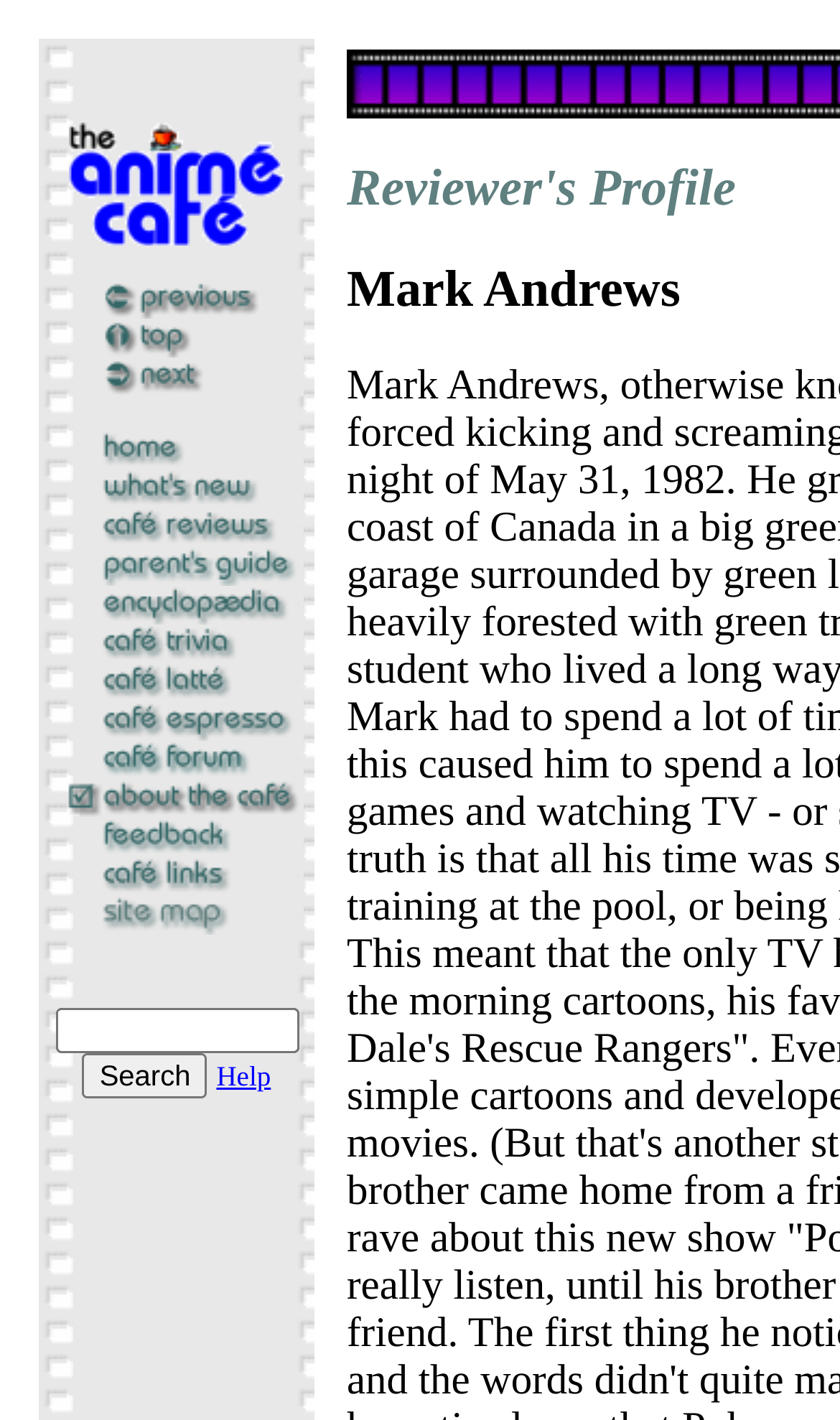Predict the bounding box coordinates of the area that should be clicked to accomplish the following instruction: "search for anime". The bounding box coordinates should consist of four float numbers between 0 and 1, i.e., [left, top, right, bottom].

[0.098, 0.742, 0.247, 0.774]